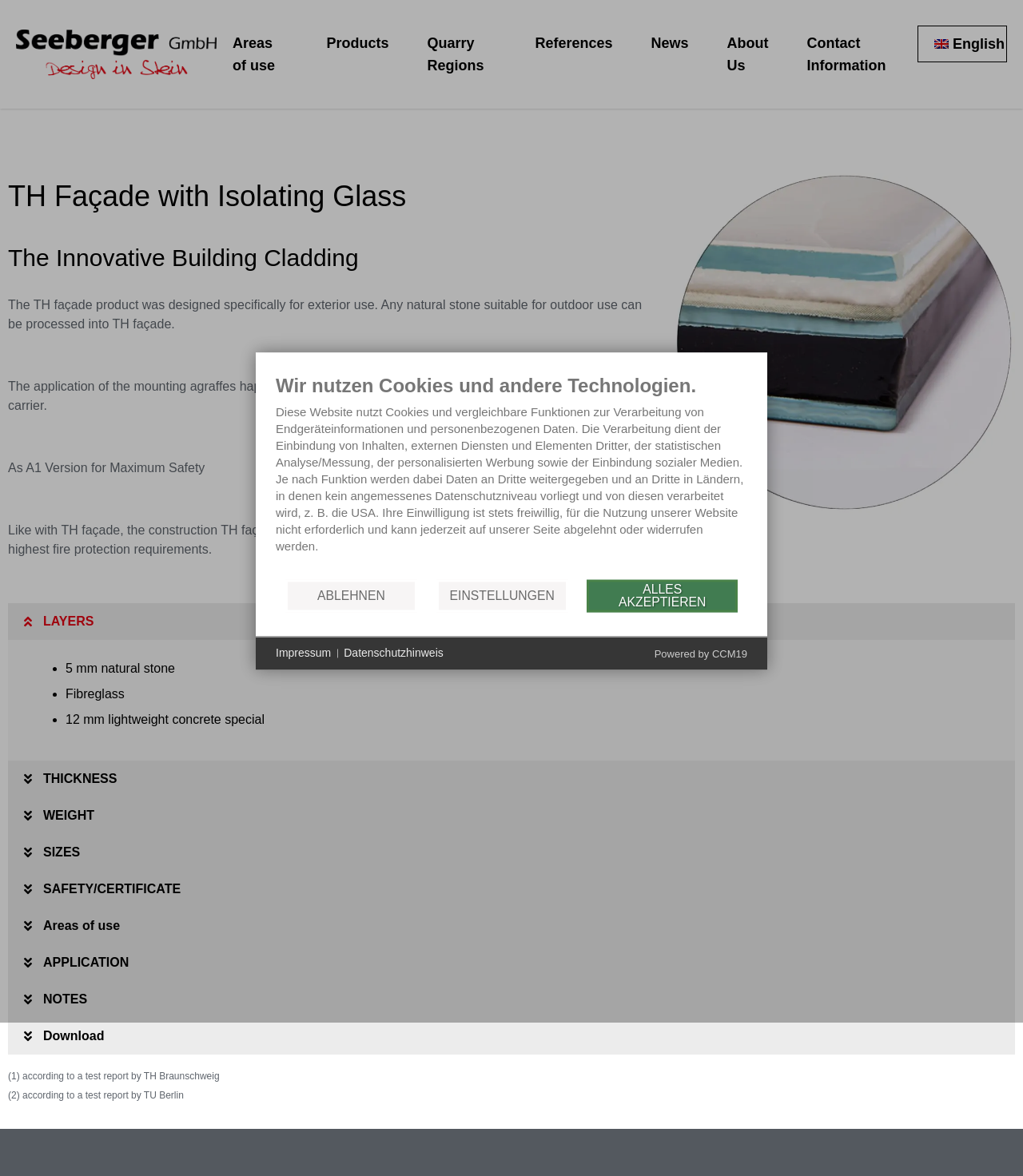What is the name of the company?
Provide a detailed and extensive answer to the question.

The company name is mentioned in the logo at the top left corner of the webpage, which is 'Seeberger Dünnsteintechnik Logo'.